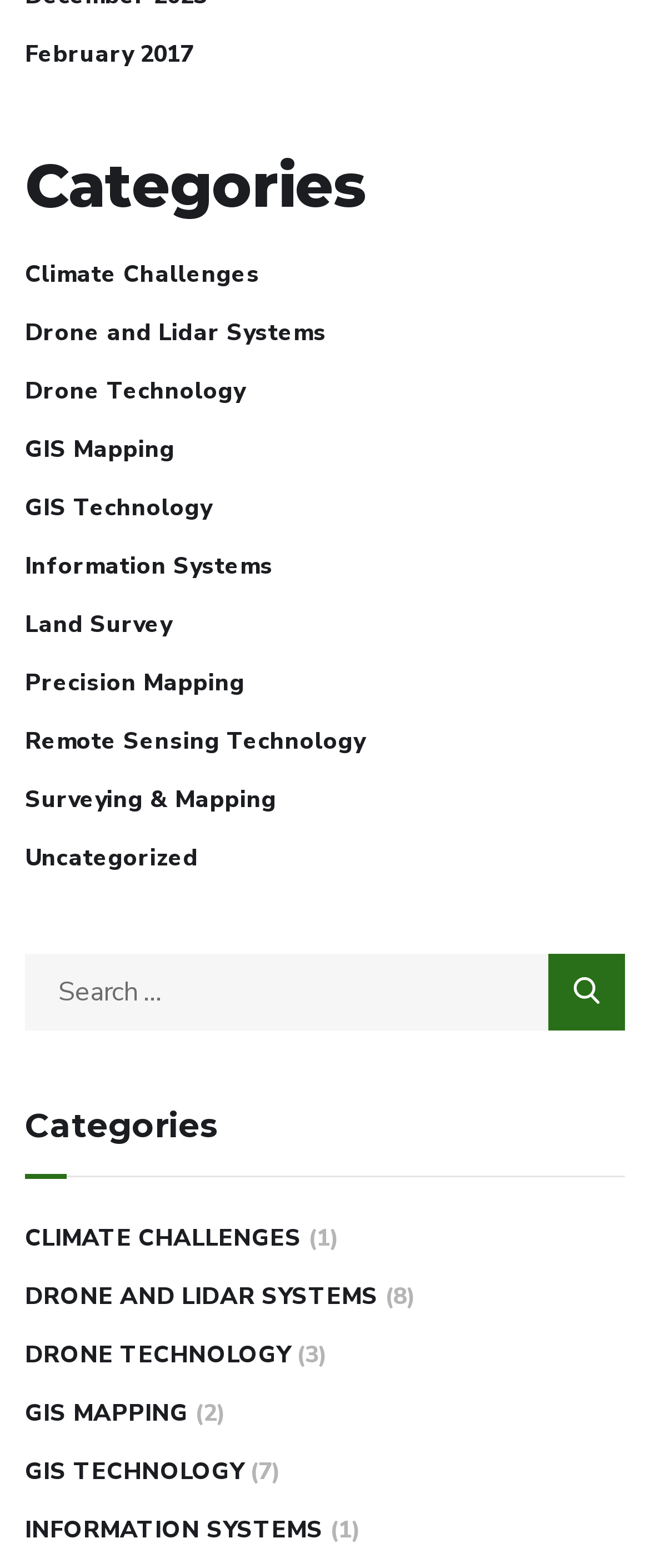Locate the bounding box of the UI element described in the following text: "Uncategorized".

[0.038, 0.535, 0.305, 0.56]